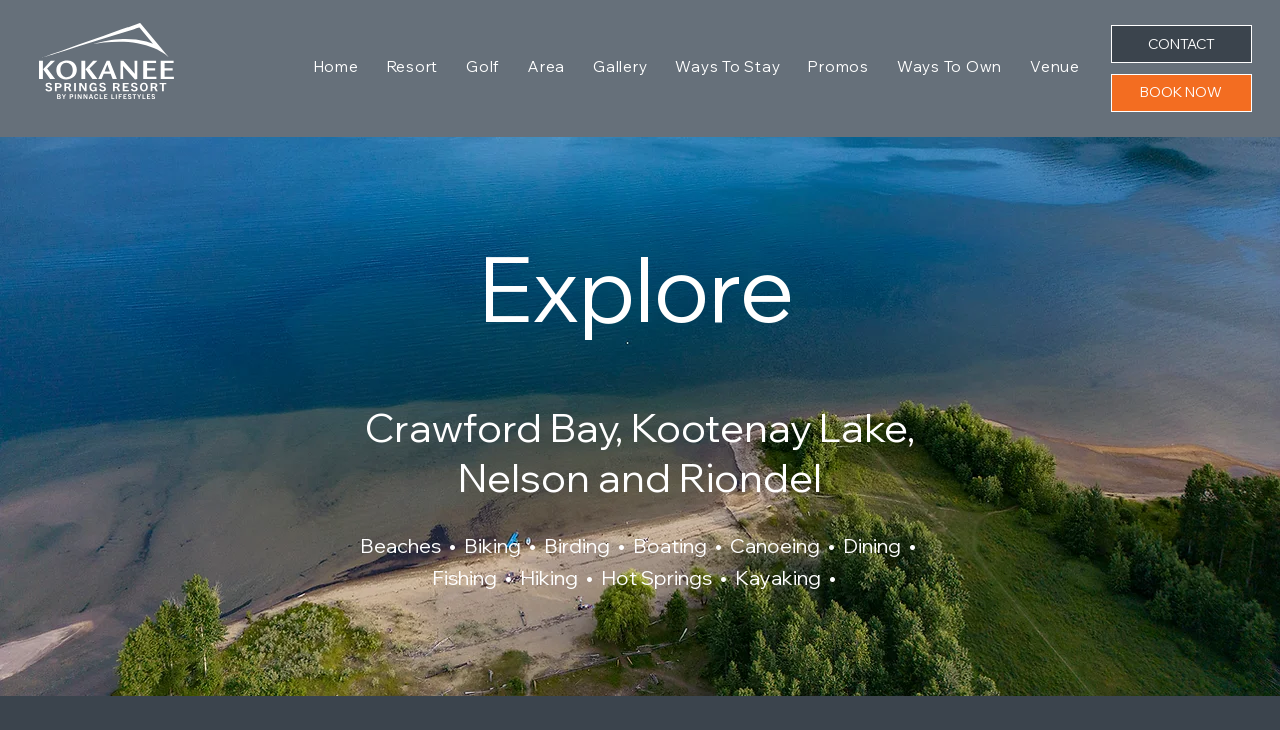Identify the bounding box coordinates of the clickable section necessary to follow the following instruction: "Book now". The coordinates should be presented as four float numbers from 0 to 1, i.e., [left, top, right, bottom].

[0.868, 0.101, 0.978, 0.153]